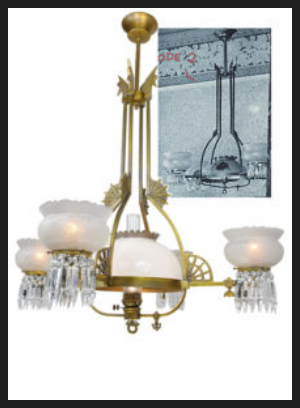Give a detailed explanation of what is happening in the image.

This image features an elegant chandelier that beautifully combines vintage design with modern functionality. The chandelier is characterized by its intricate brass framework and several glass shades, each adorned with decorative crystal elements. In the center, a milky white glass shade provides diffused lighting, while the additional shades feature ornate details that enhance the aesthetic appeal. Accompanying the main image is a smaller inset image, likely a reference or historical illustration, which offers a glimpse into the chandelier's design evolution or alternative view. This combination highlights the piece's charm and sophistication, making it an attractive addition to any interior space.